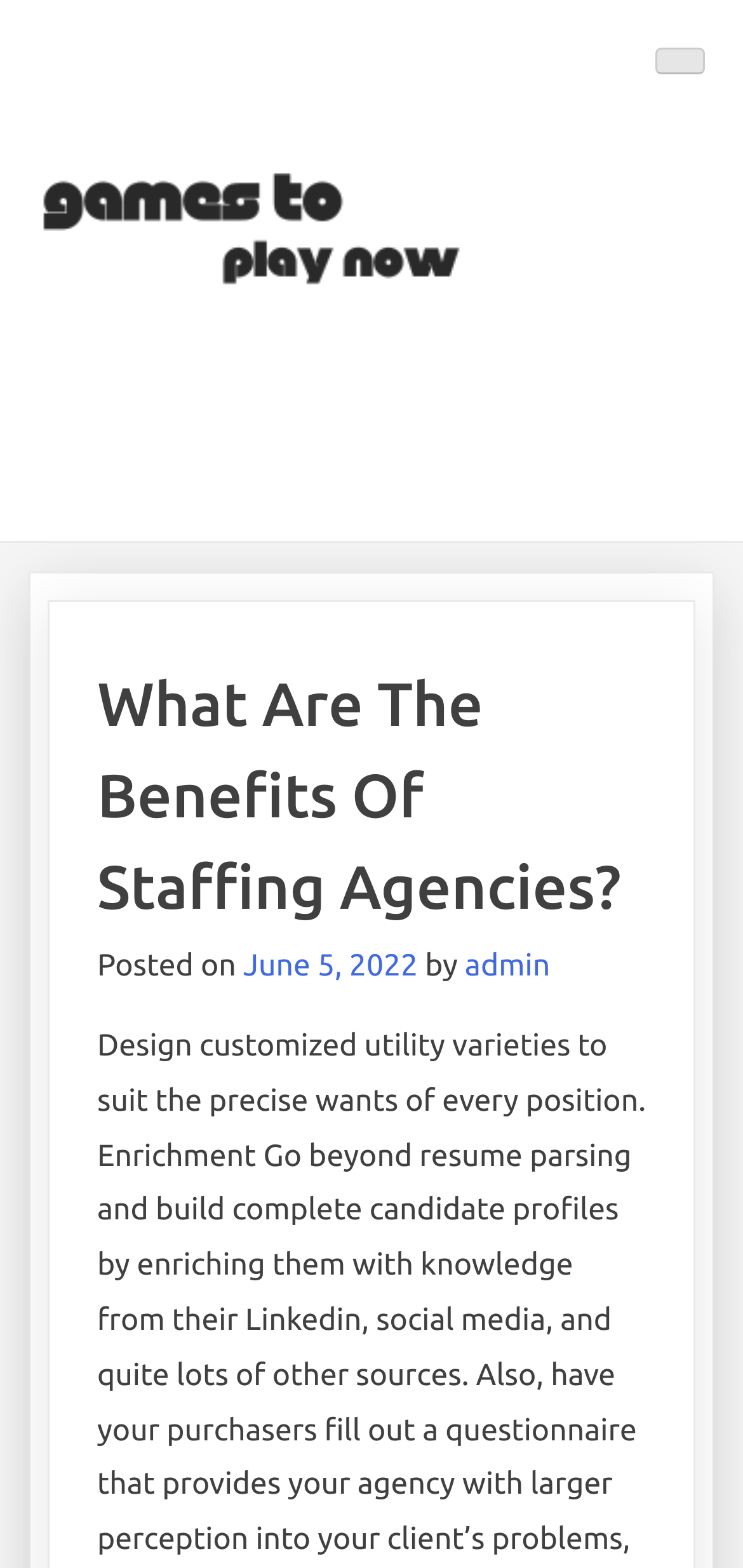What is the headline of the webpage?

What Are The Benefits Of Staffing Agencies?